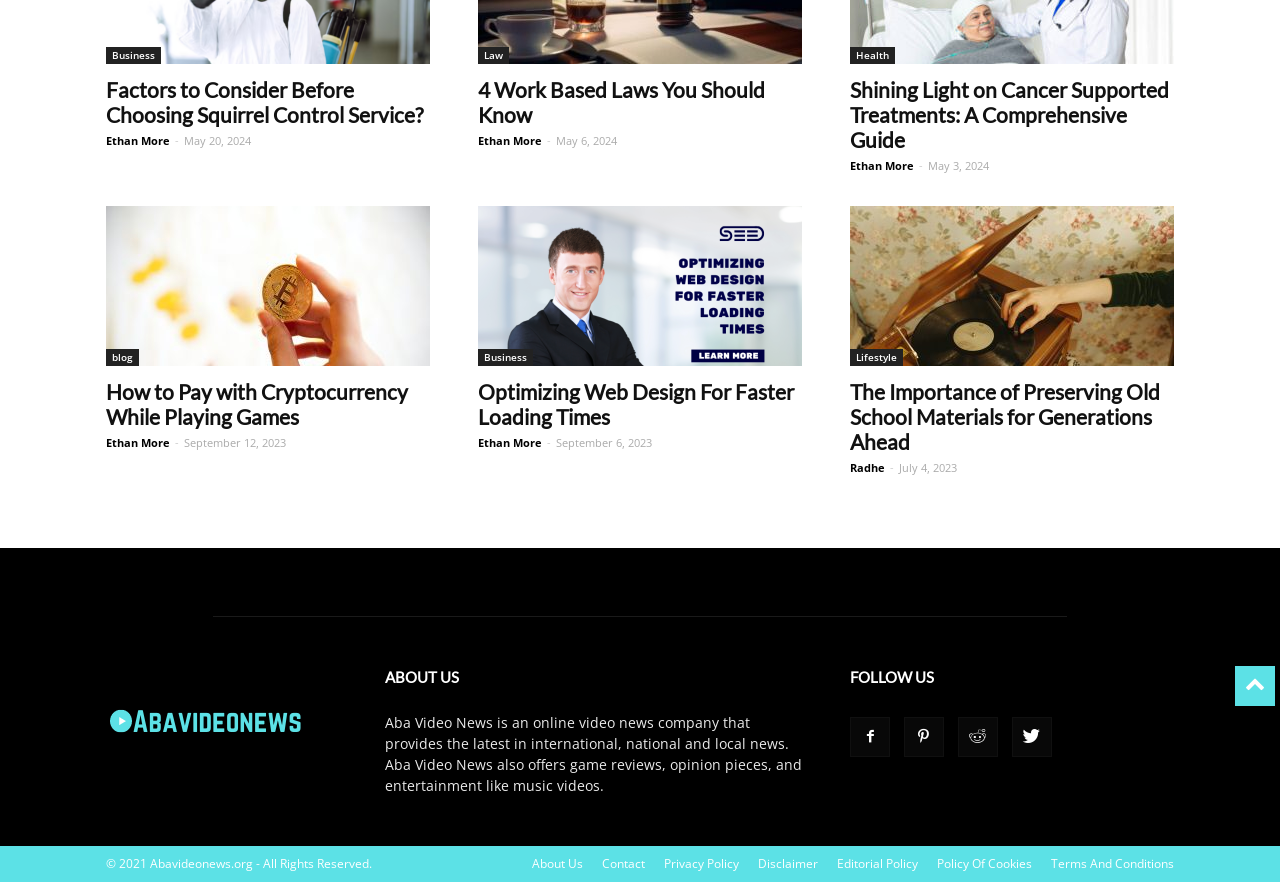Determine the bounding box for the described HTML element: "Policy Of Cookies". Ensure the coordinates are four float numbers between 0 and 1 in the format [left, top, right, bottom].

[0.732, 0.969, 0.806, 0.99]